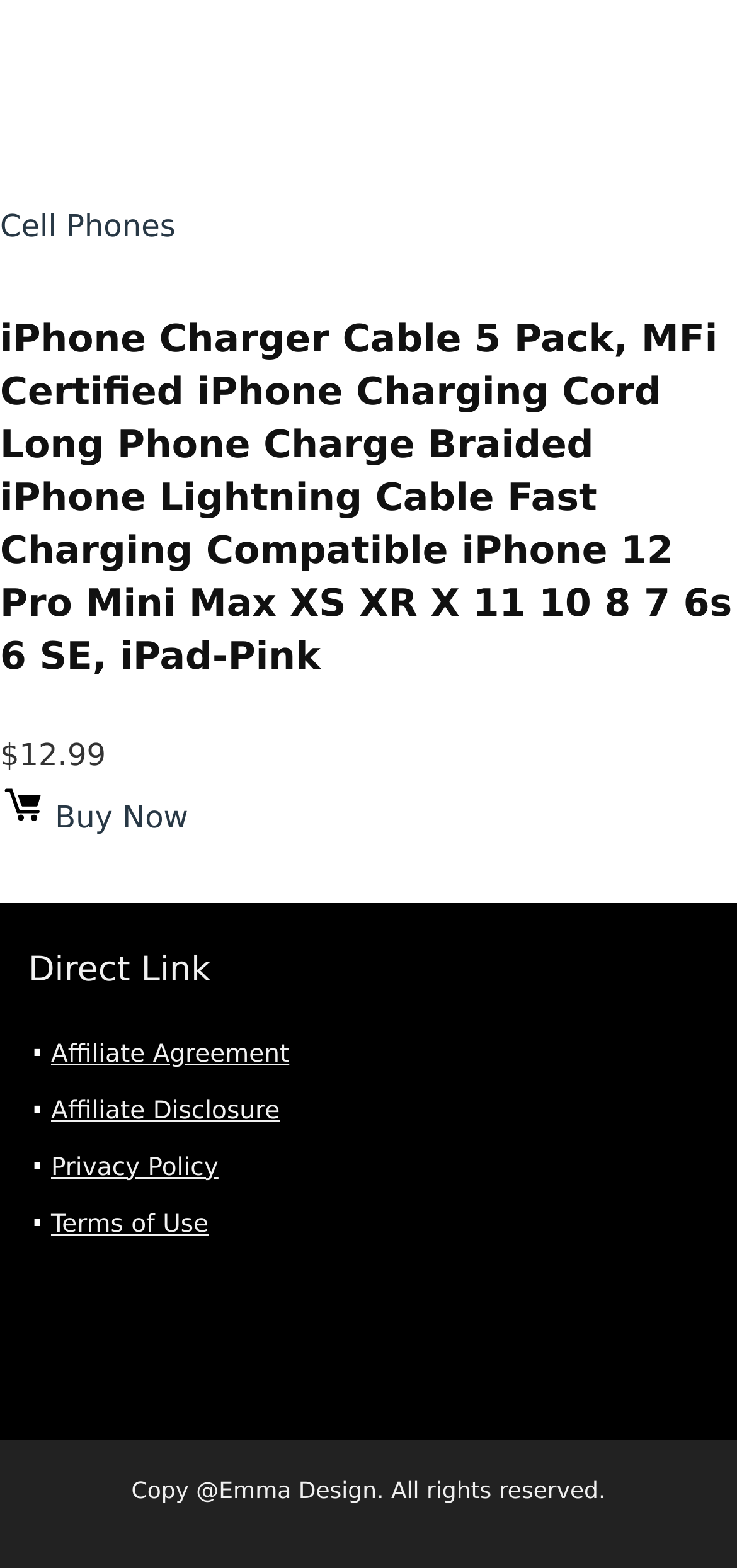What is the purpose of the 'Buy Now' button?
Provide an in-depth and detailed answer to the question.

The 'Buy Now' button is a link element with the text 'Buy Now' located at the coordinates [0.0, 0.509, 0.255, 0.532]. Its purpose is to allow the user to purchase the product, which is the iPhone charger cable in this case.